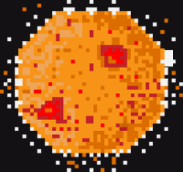What style of graphics is the image reminiscent of?
Using the details from the image, give an elaborate explanation to answer the question.

The caption states that the overall aesthetic is 'reminiscent of classic video game graphics', which implies that the image is similar in style to graphics found in older video games.